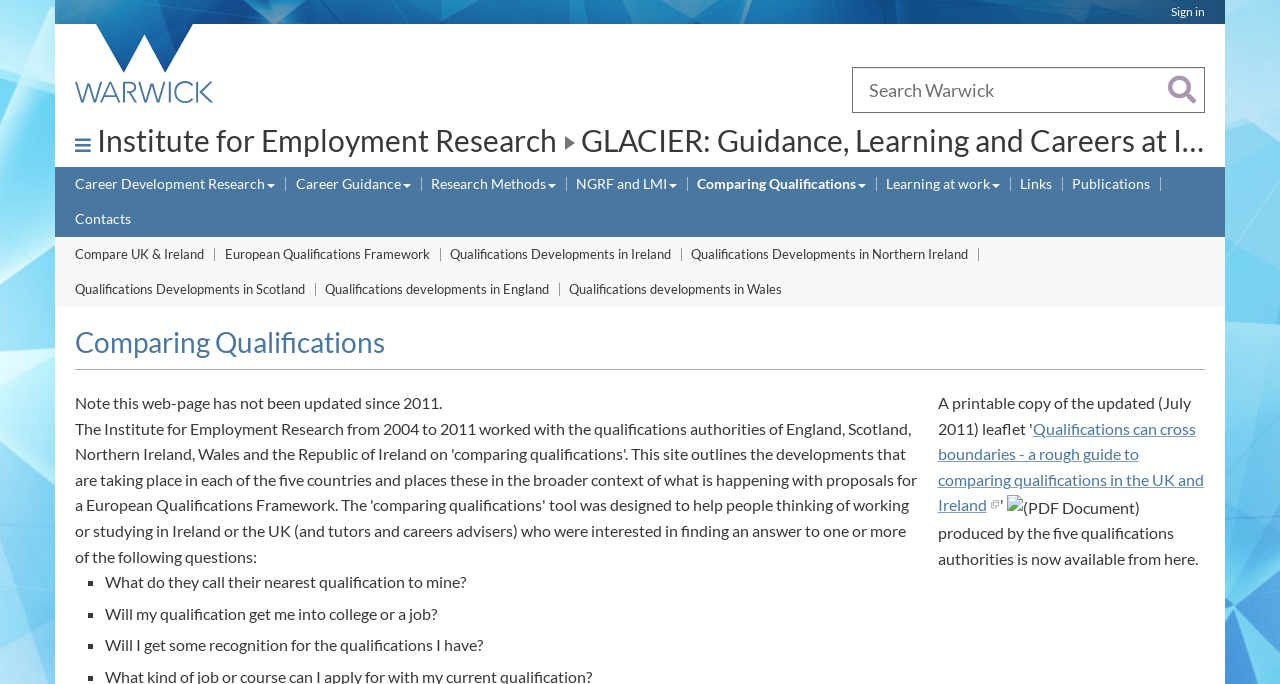What is the format of the document 'Qualifications can cross boundaries - a rough guide to comparing qualifications in the UK and Ireland'?
Using the image, give a concise answer in the form of a single word or short phrase.

PDF